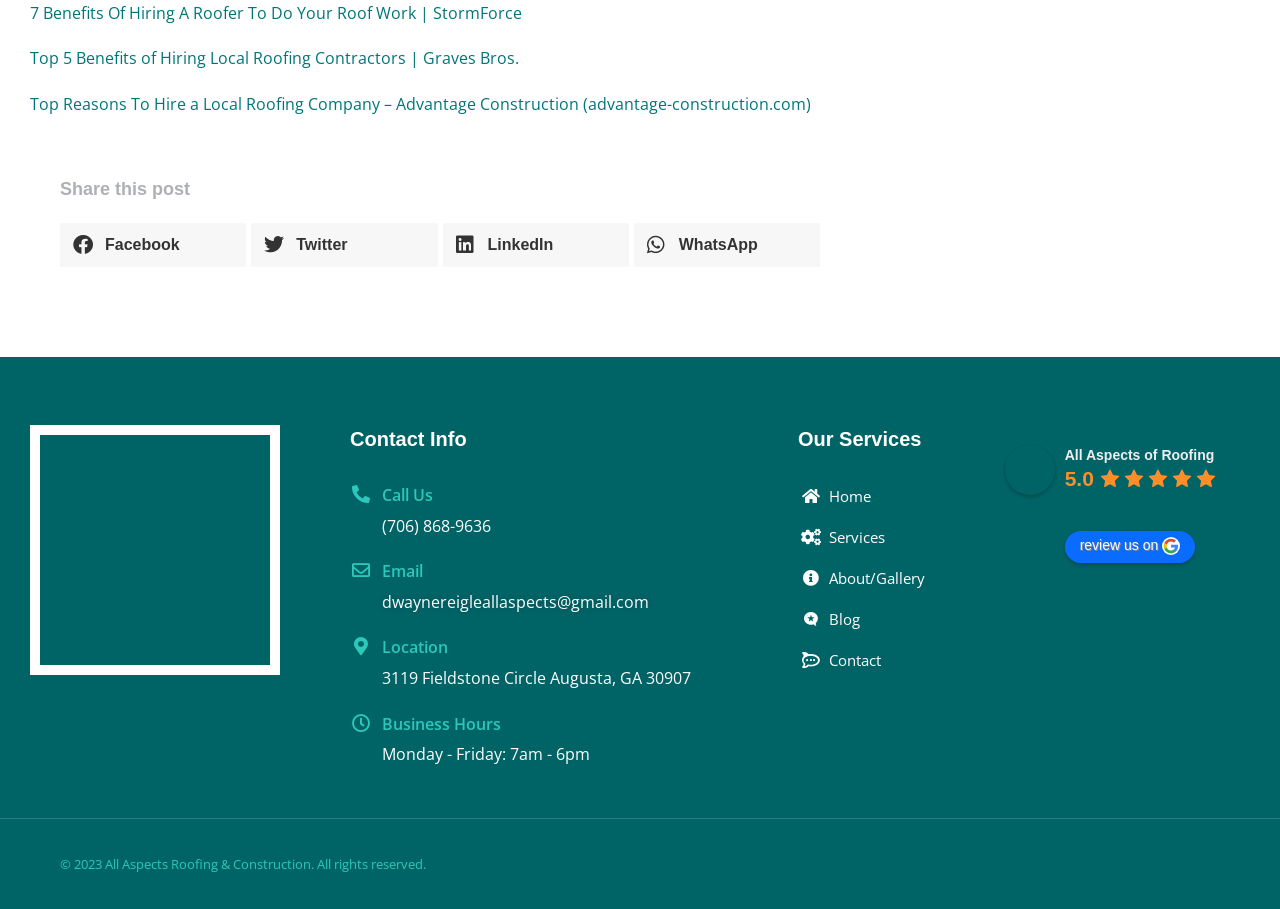Please determine the bounding box coordinates of the area that needs to be clicked to complete this task: 'Click on the 'About Us' link'. The coordinates must be four float numbers between 0 and 1, formatted as [left, top, right, bottom].

None